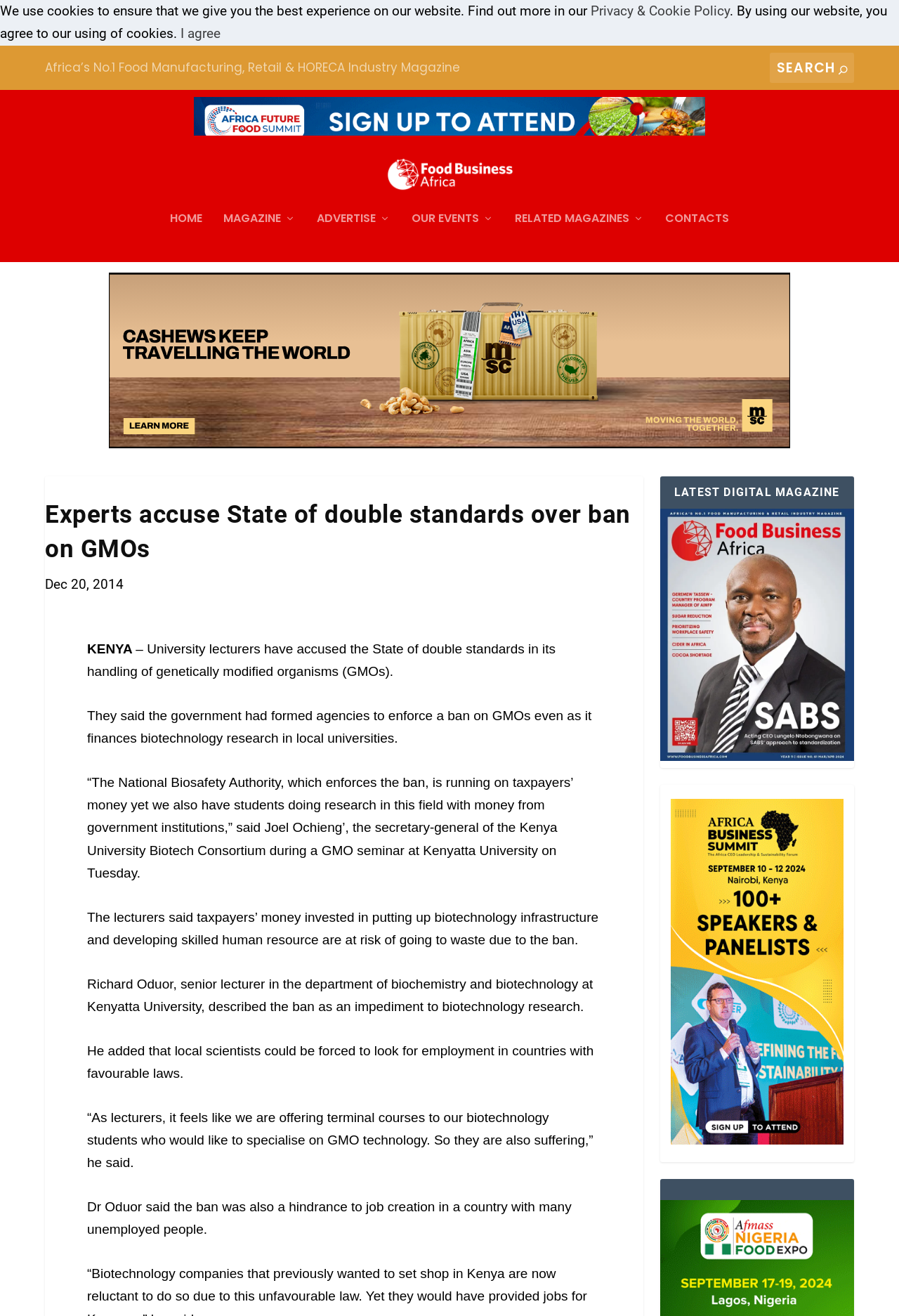Indicate the bounding box coordinates of the clickable region to achieve the following instruction: "Search for something."

[0.856, 0.04, 0.95, 0.063]